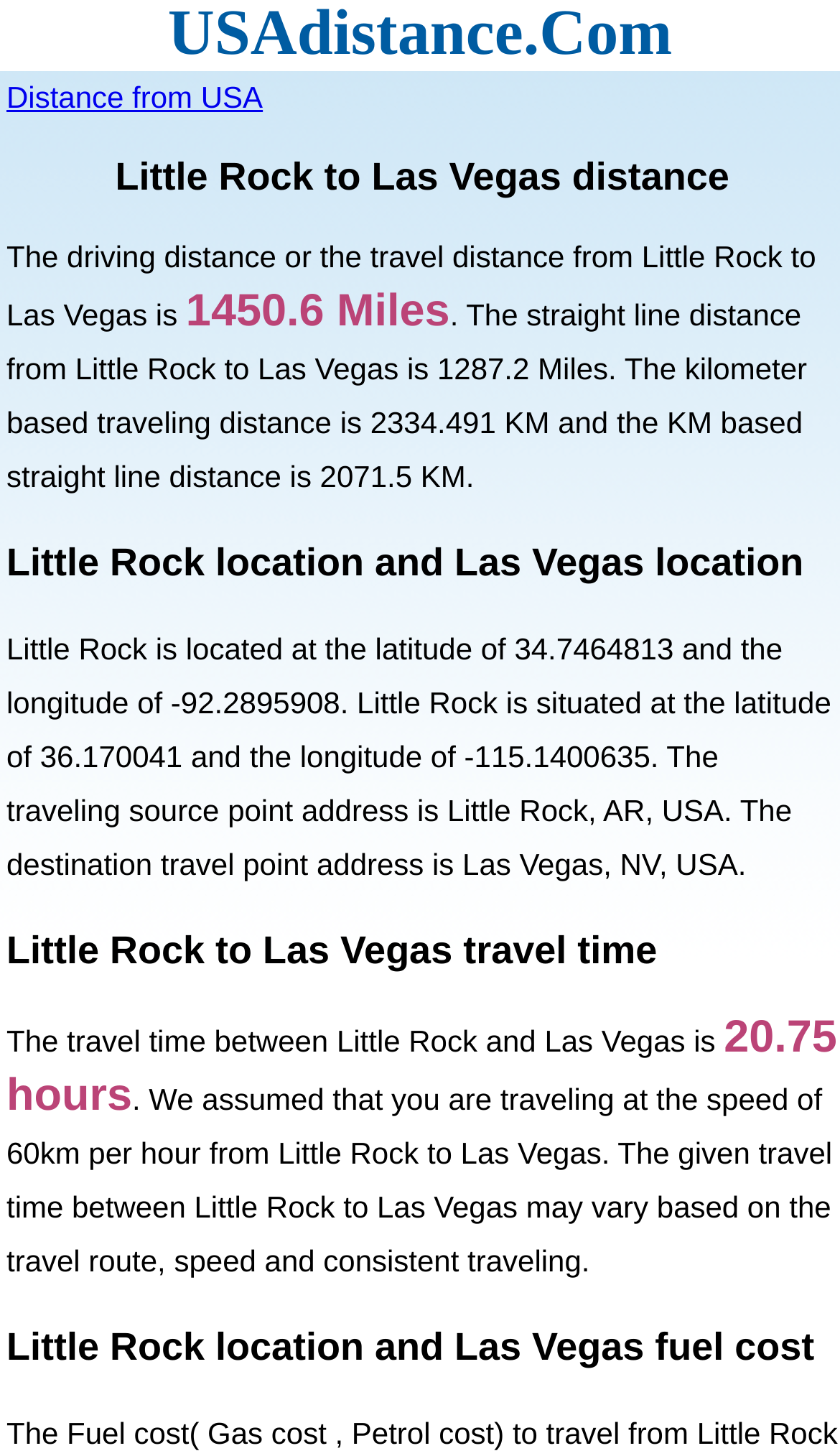What is the kilometer-based traveling distance from Little Rock to Las Vegas?
Use the image to answer the question with a single word or phrase.

2334.491 KM